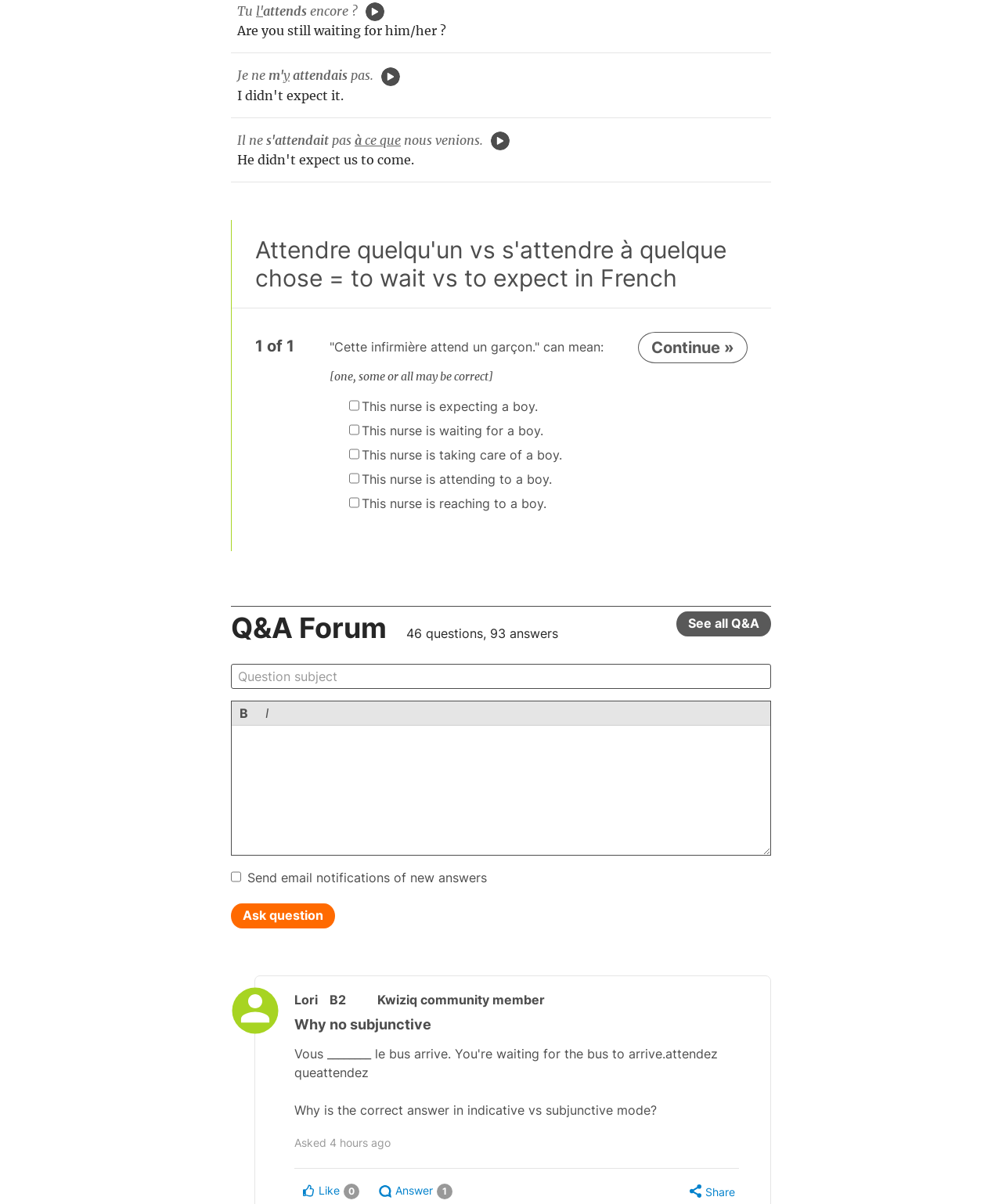Who is the author of the question?
Please describe in detail the information shown in the image to answer the question.

The author of the question is Lori because the text 'Lori' is displayed next to the question, indicating that Lori is the person who asked the question.